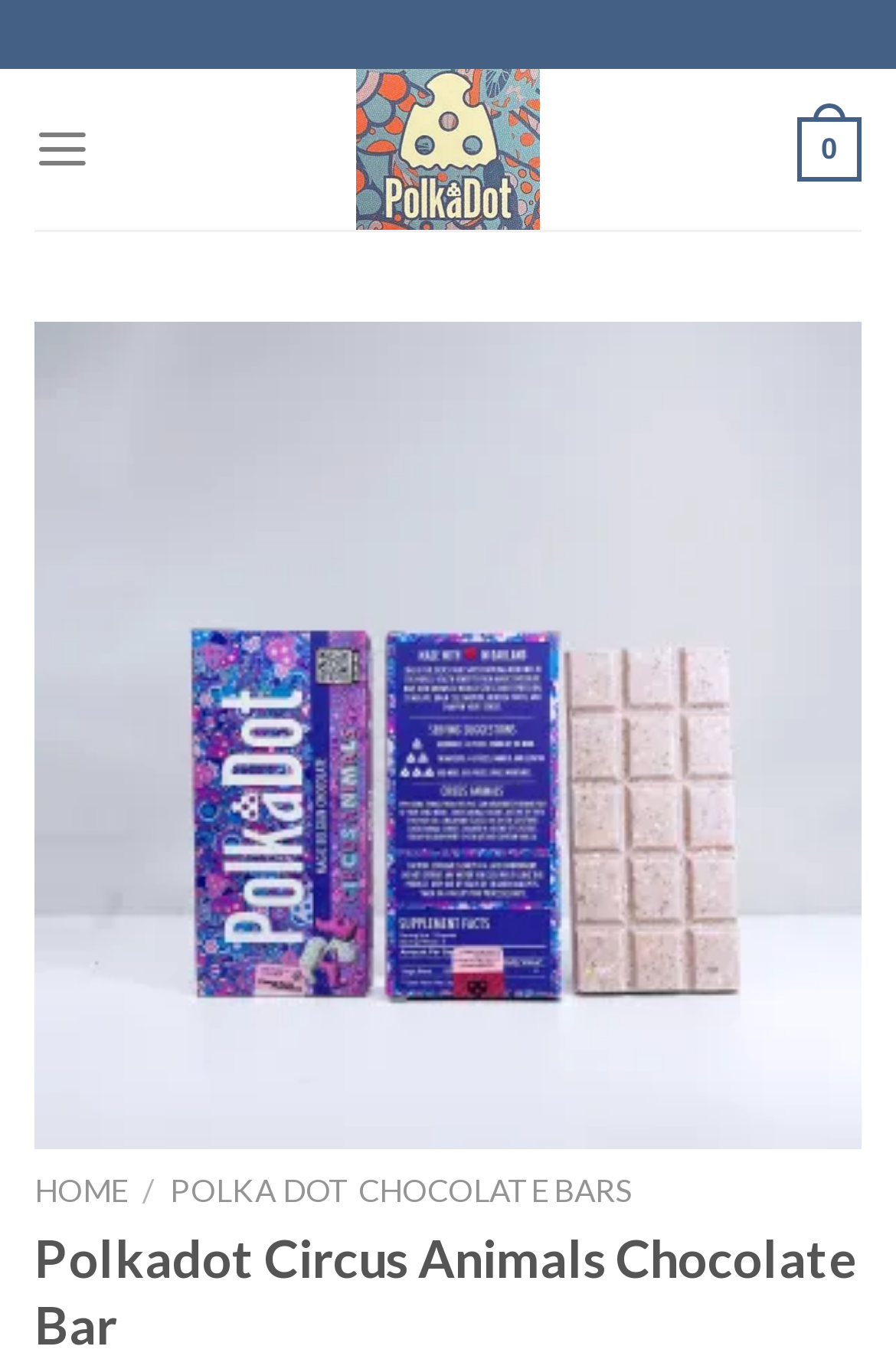What is the principal heading displayed on the webpage?

Polkadot Circus Animals Chocolate Bar